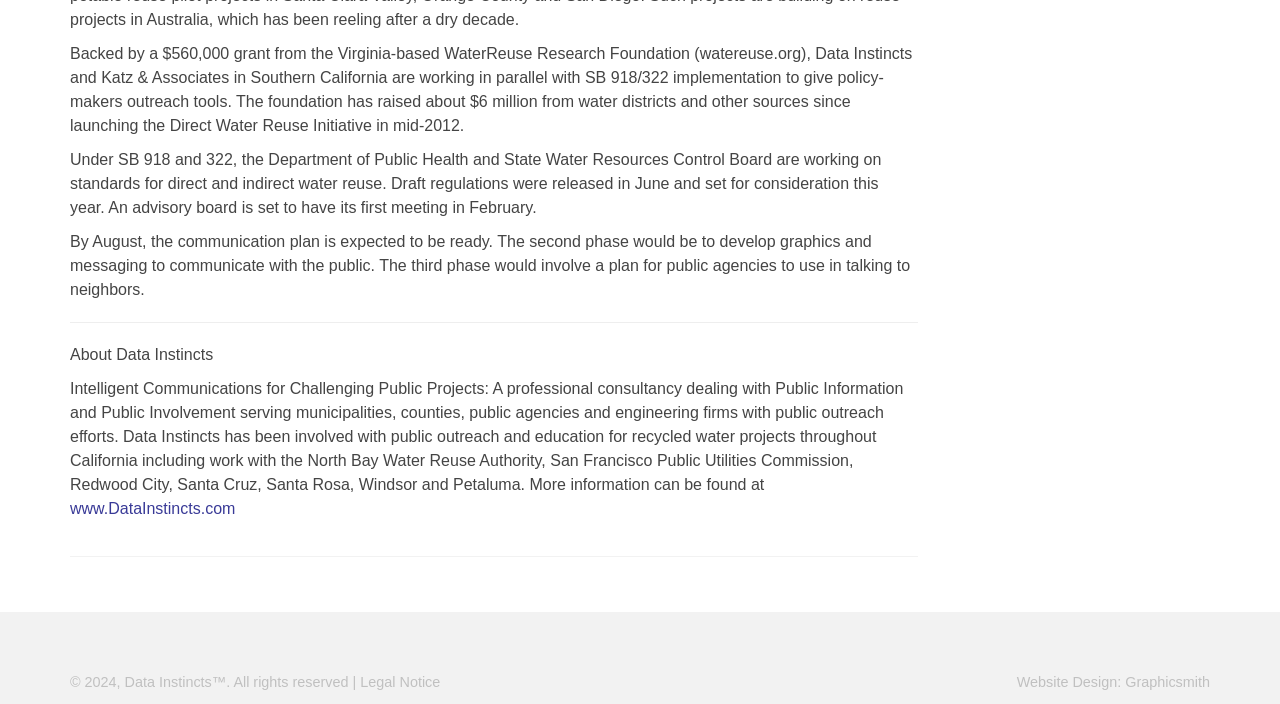What is the website of Data Instincts?
Using the image provided, answer with just one word or phrase.

www.DataInstincts.com